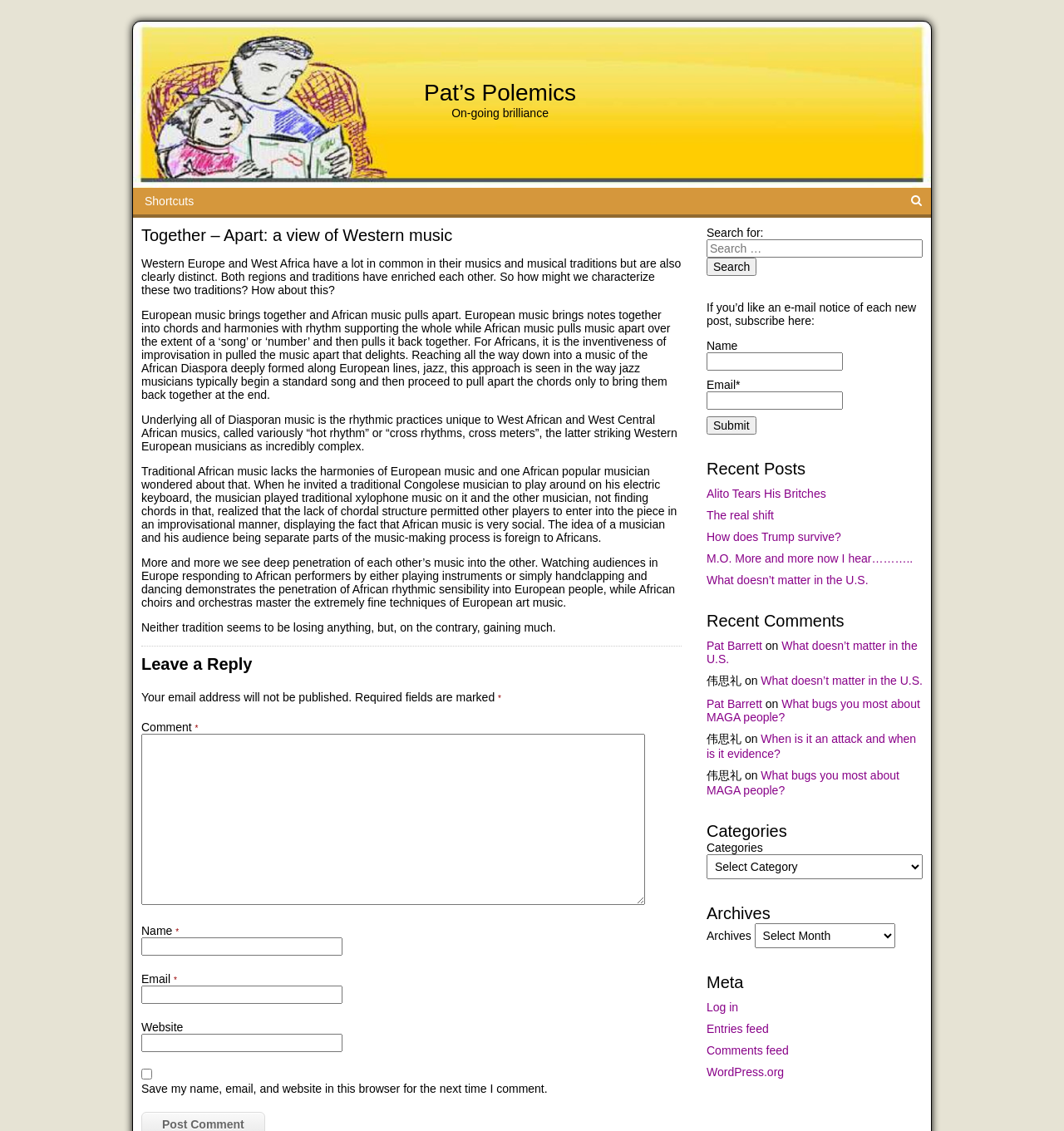Can you specify the bounding box coordinates for the region that should be clicked to fulfill this instruction: "Log in".

[0.664, 0.885, 0.694, 0.896]